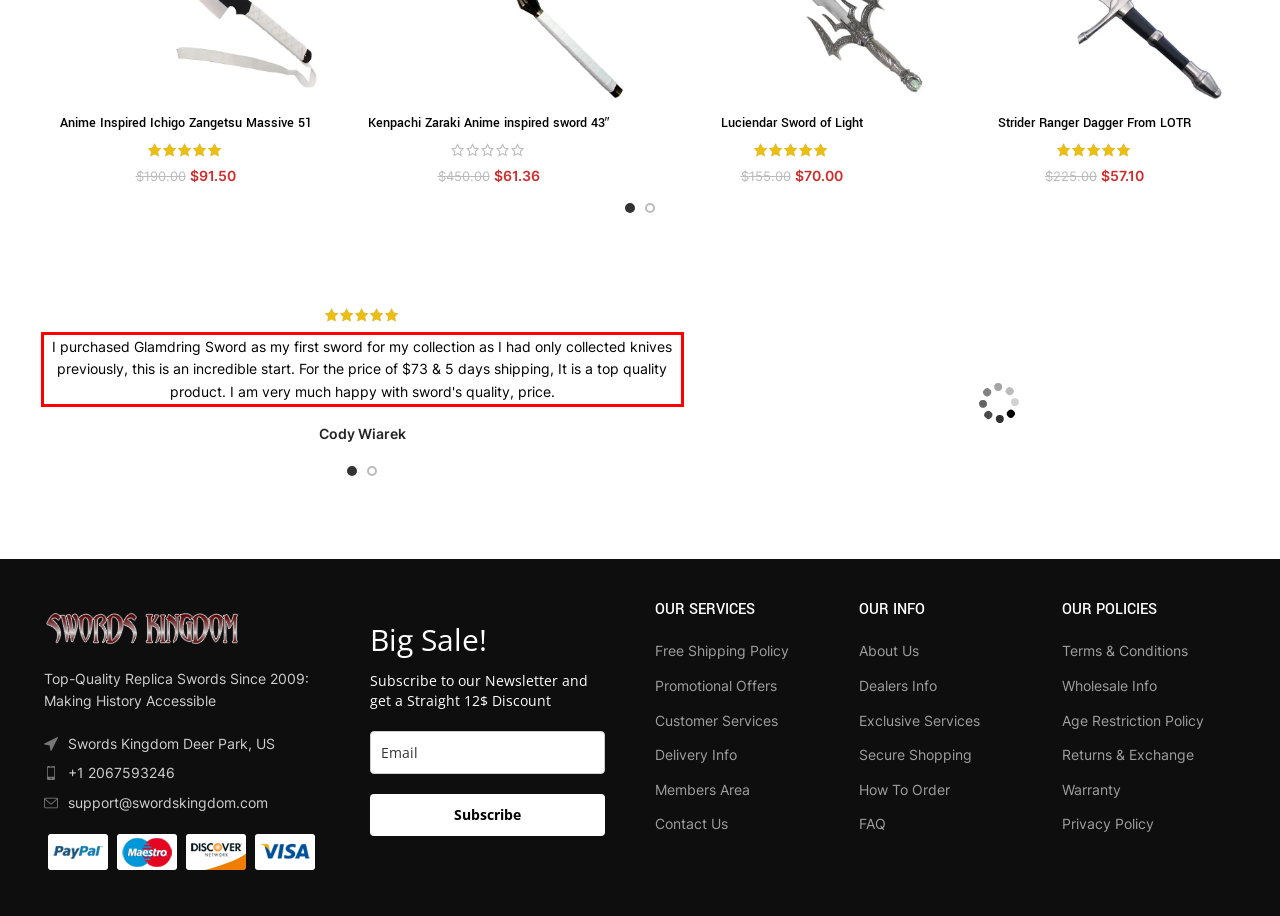There is a screenshot of a webpage with a red bounding box around a UI element. Please use OCR to extract the text within the red bounding box.

I purchased Glamdring Sword as my first sword for my collection as I had only collected knives previously, this is an incredible start. For the price of $73 & 5 days shipping, It is a top quality product. I am very much happy with sword's quality, price.